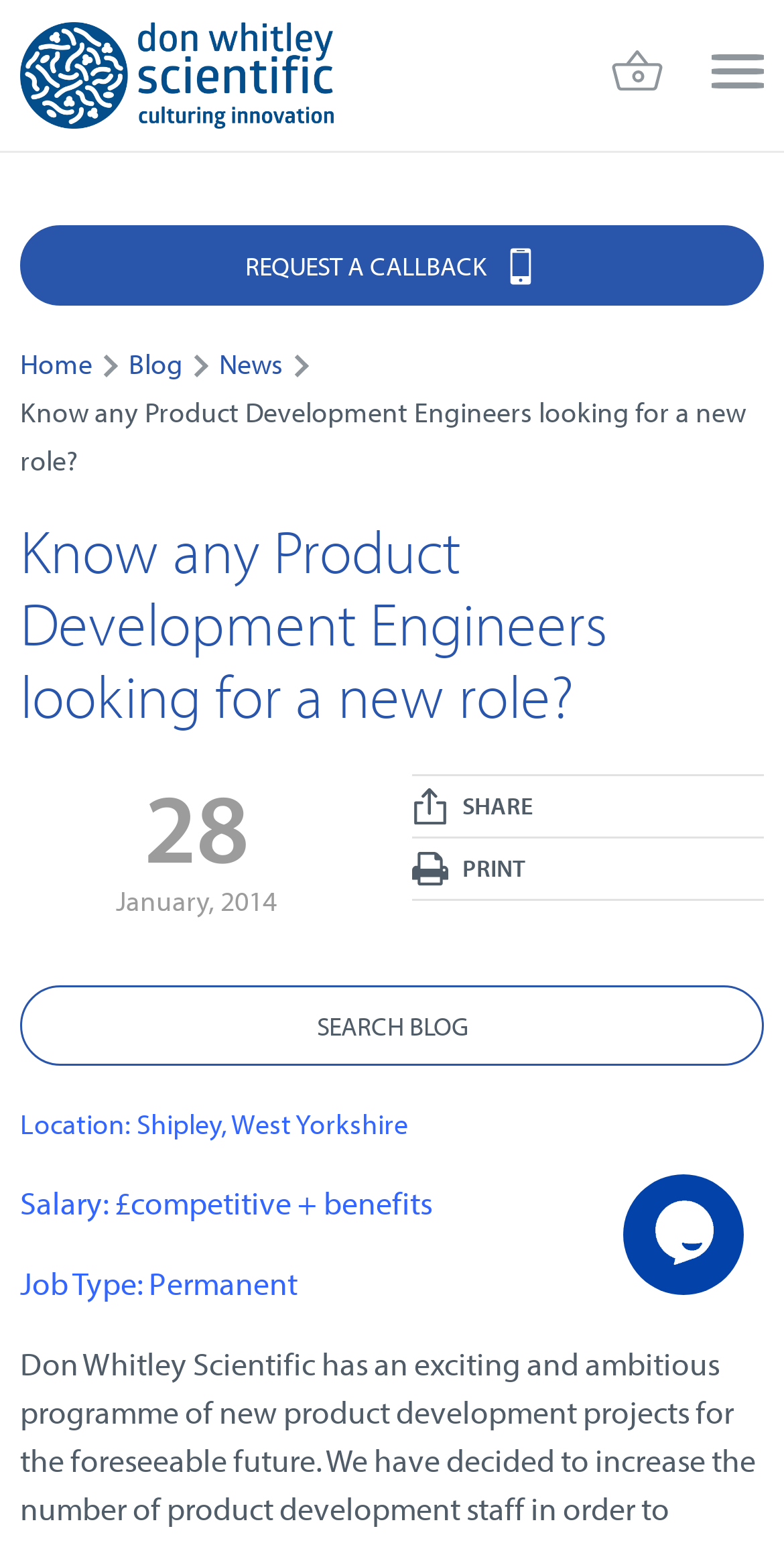Find the bounding box coordinates of the element's region that should be clicked in order to follow the given instruction: "Chat with us". The coordinates should consist of four float numbers between 0 and 1, i.e., [left, top, right, bottom].

[0.795, 0.76, 0.949, 0.838]